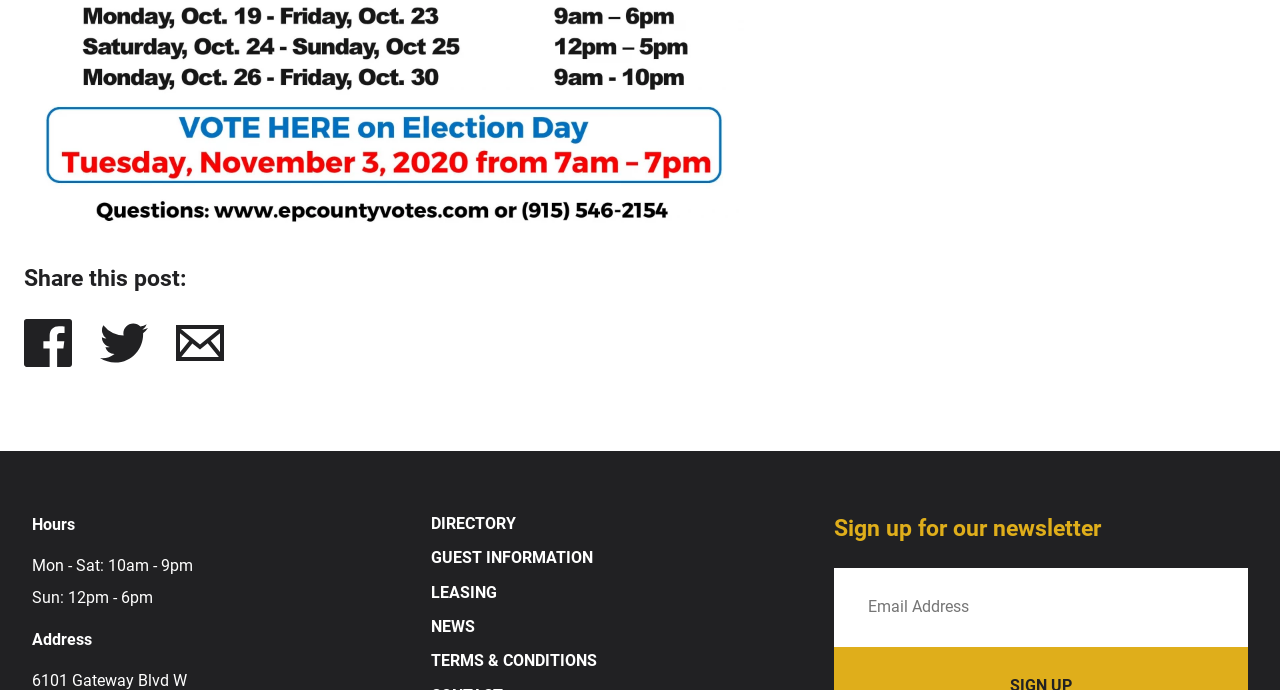Please provide the bounding box coordinates for the element that needs to be clicked to perform the following instruction: "View hours of operation". The coordinates should be given as four float numbers between 0 and 1, i.e., [left, top, right, bottom].

[0.025, 0.746, 0.151, 0.774]